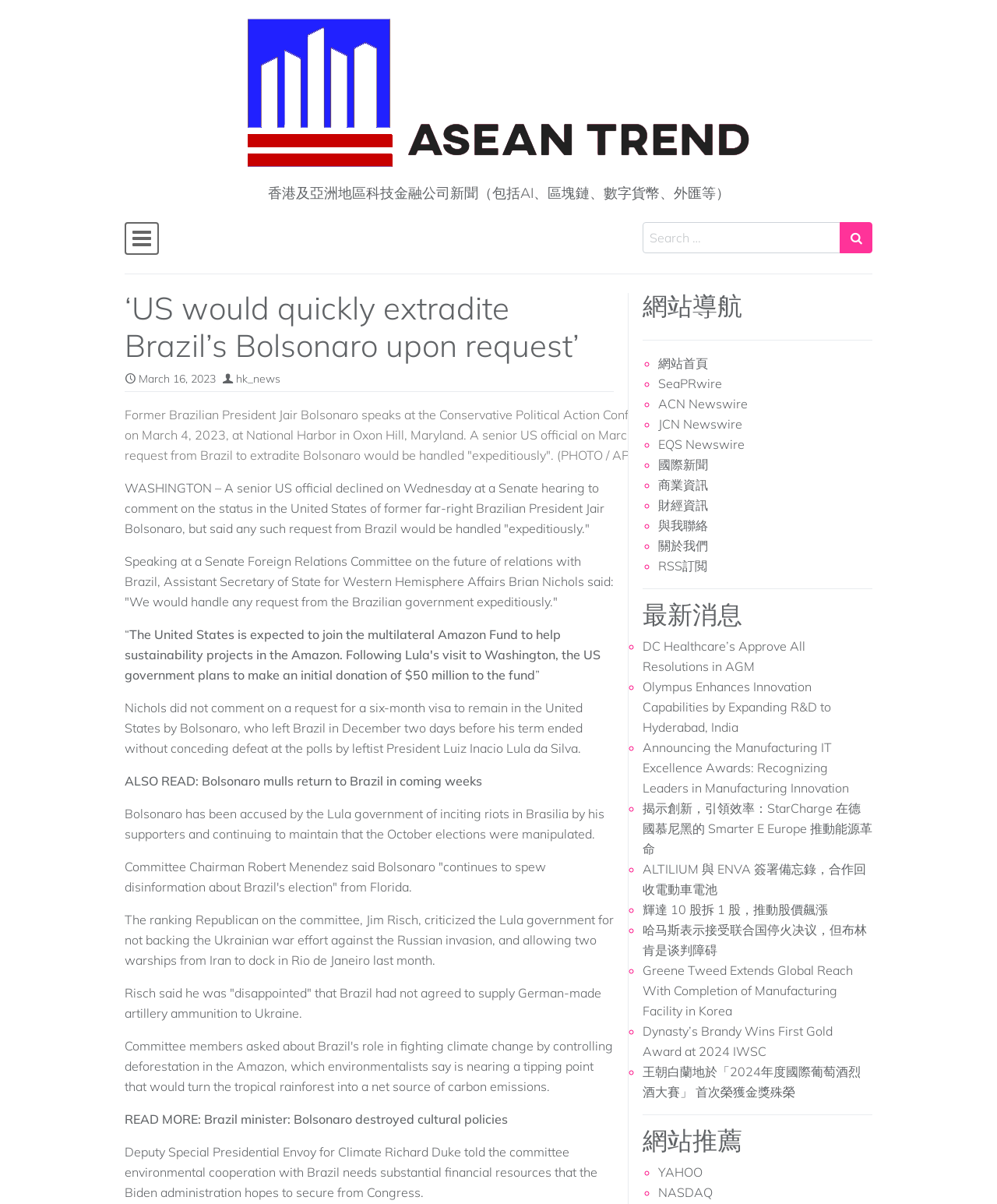Using the given description, provide the bounding box coordinates formatted as (top-left x, top-left y, bottom-right x, bottom-right y), with all values being floating point numbers between 0 and 1. Description: 輝達 10 股拆 1 股，推動股價飆漲

[0.645, 0.749, 0.83, 0.762]